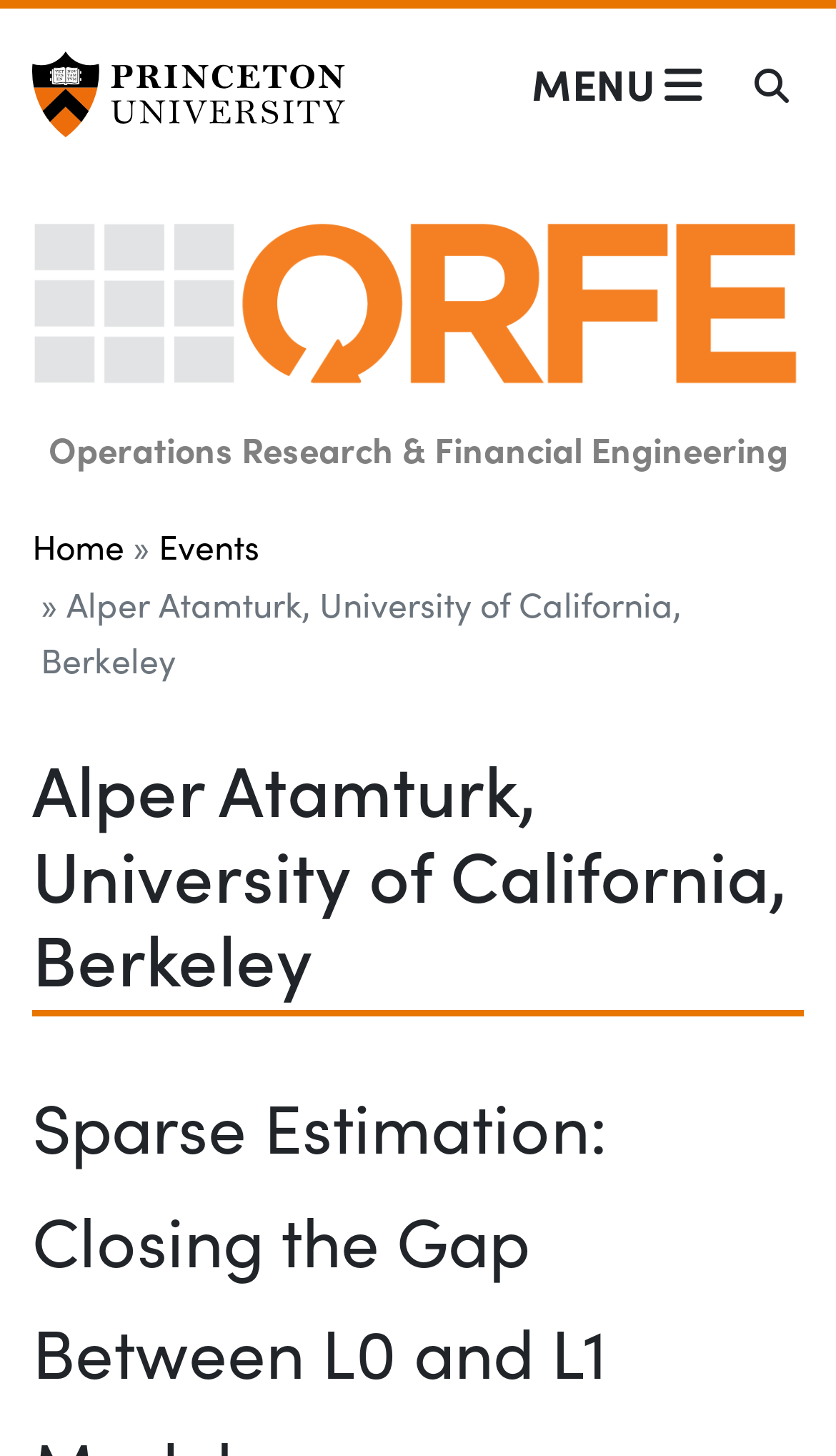What is the purpose of the button with 'MENU' text? Analyze the screenshot and reply with just one word or a short phrase.

Toggle navigation